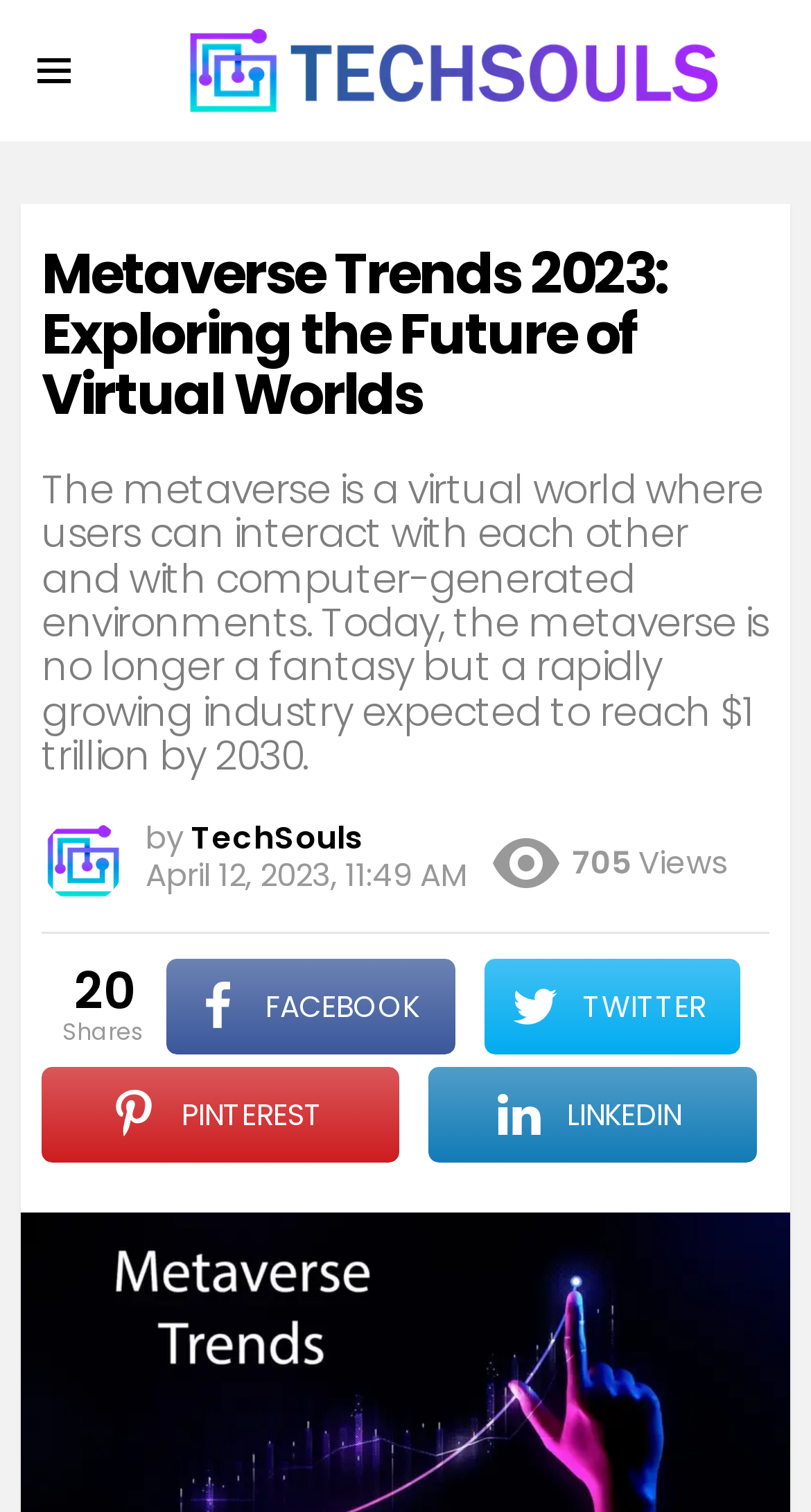What is the name of the website?
Based on the image, answer the question with a single word or brief phrase.

TechSouls